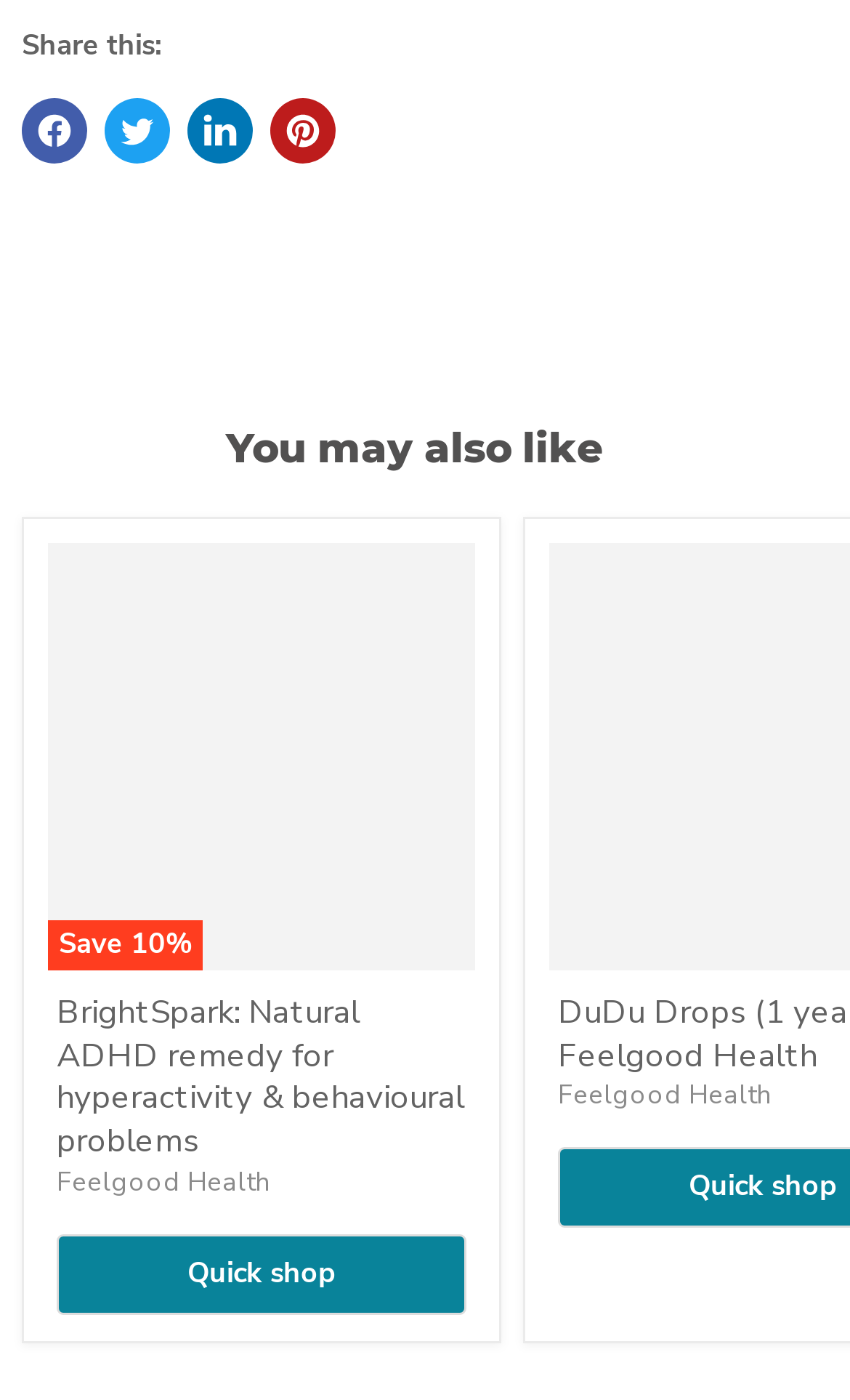What is the discount percentage on the first item?
Identify the answer in the screenshot and reply with a single word or phrase.

Save %